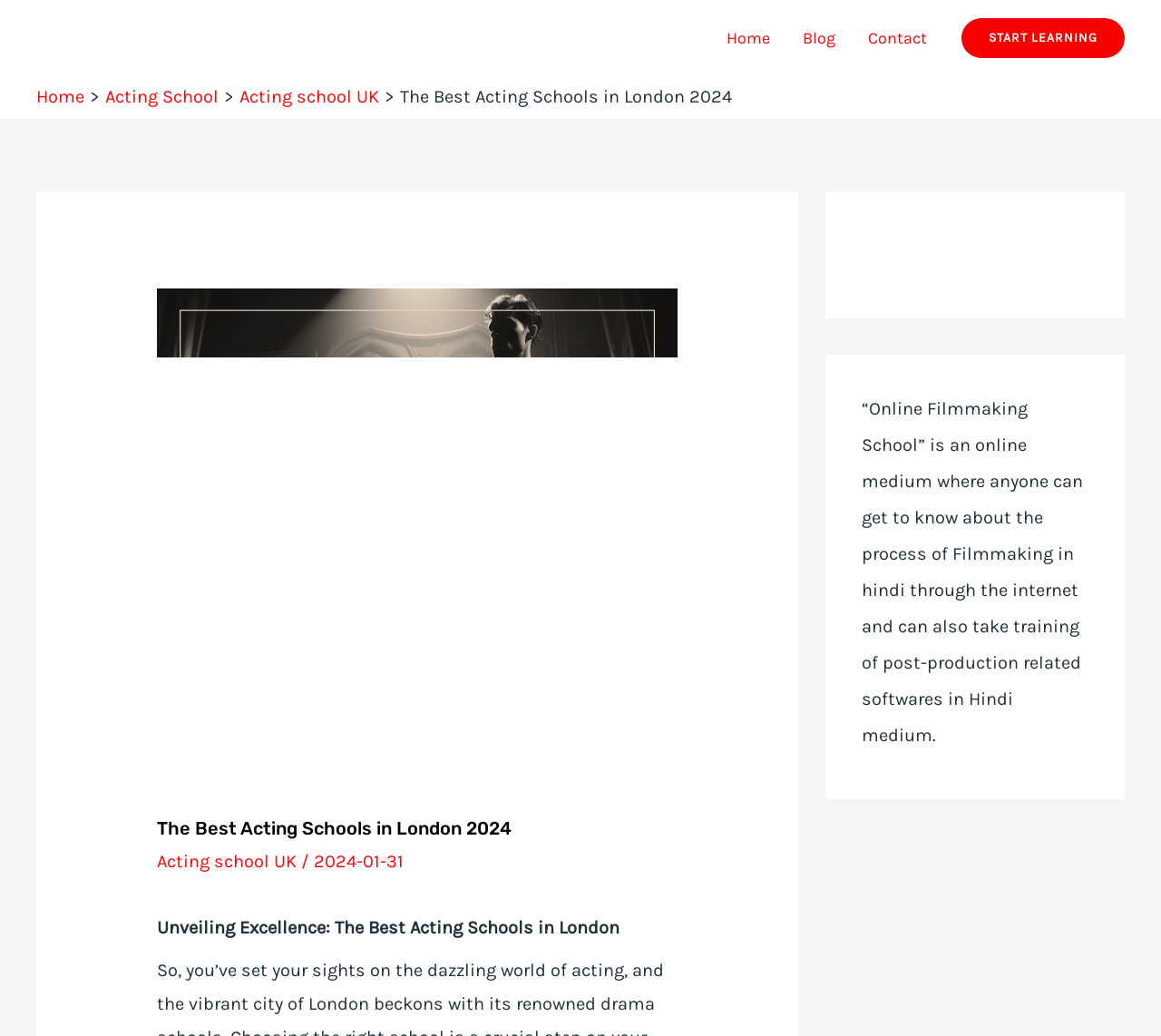Kindly determine the bounding box coordinates for the area that needs to be clicked to execute this instruction: "Navigate to the 'Home' page".

[0.612, 0.006, 0.677, 0.067]